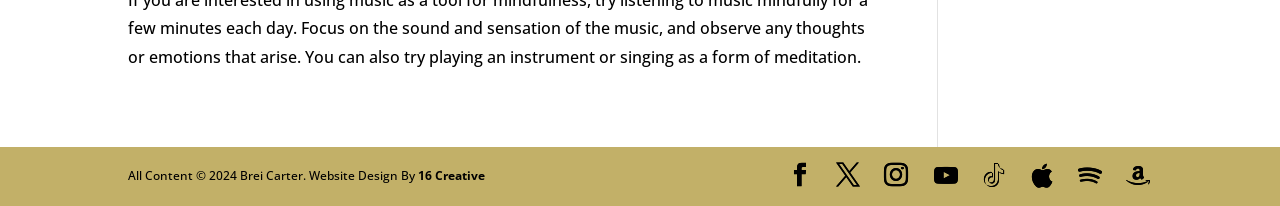What social media platforms are listed?
Answer the question with a single word or phrase by looking at the picture.

YouTube, TikTok, Apple, Spotify, Amazon